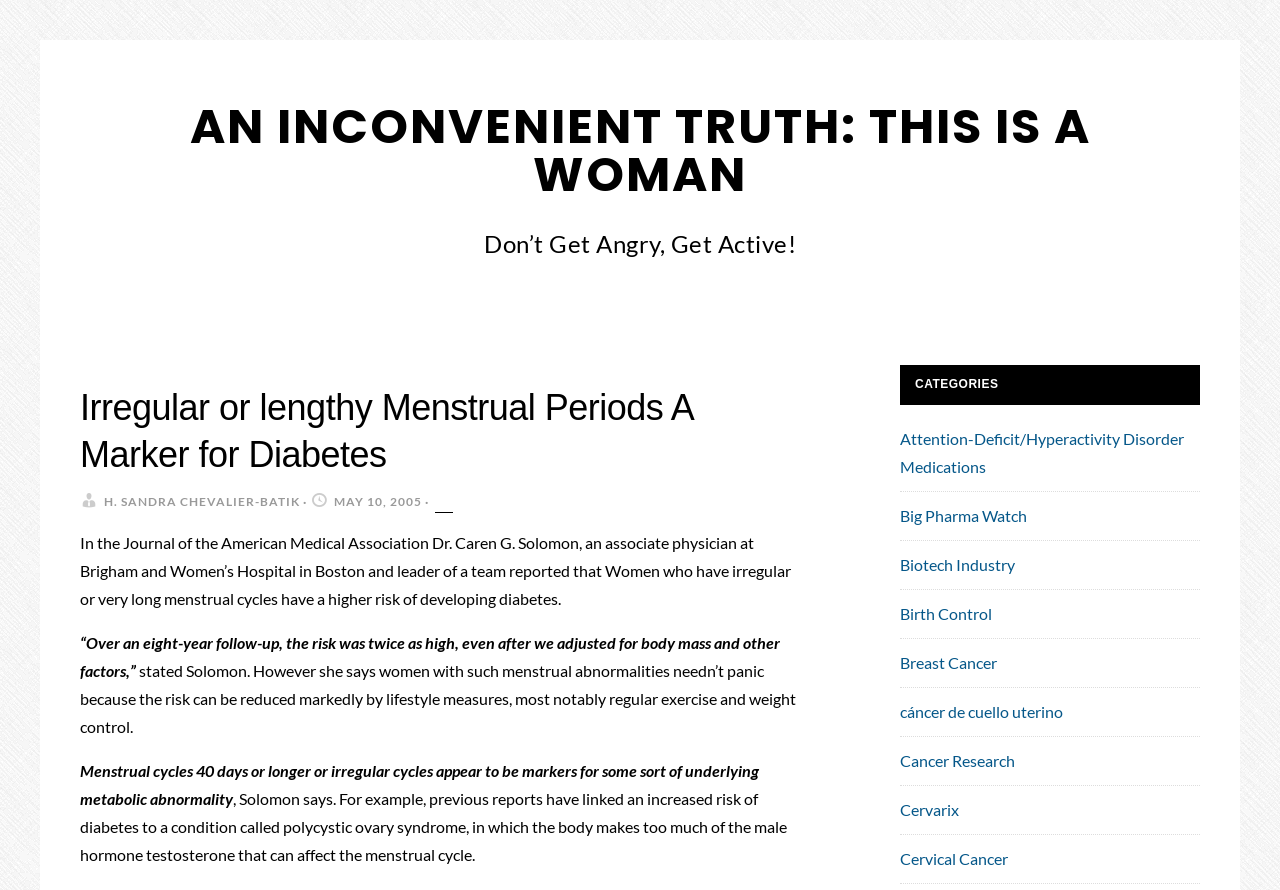Please identify the bounding box coordinates of the region to click in order to complete the given instruction: "Read the article 'AN INCONVENIENT TRUTH: THIS IS A WOMAN'". The coordinates should be four float numbers between 0 and 1, i.e., [left, top, right, bottom].

[0.148, 0.104, 0.852, 0.234]